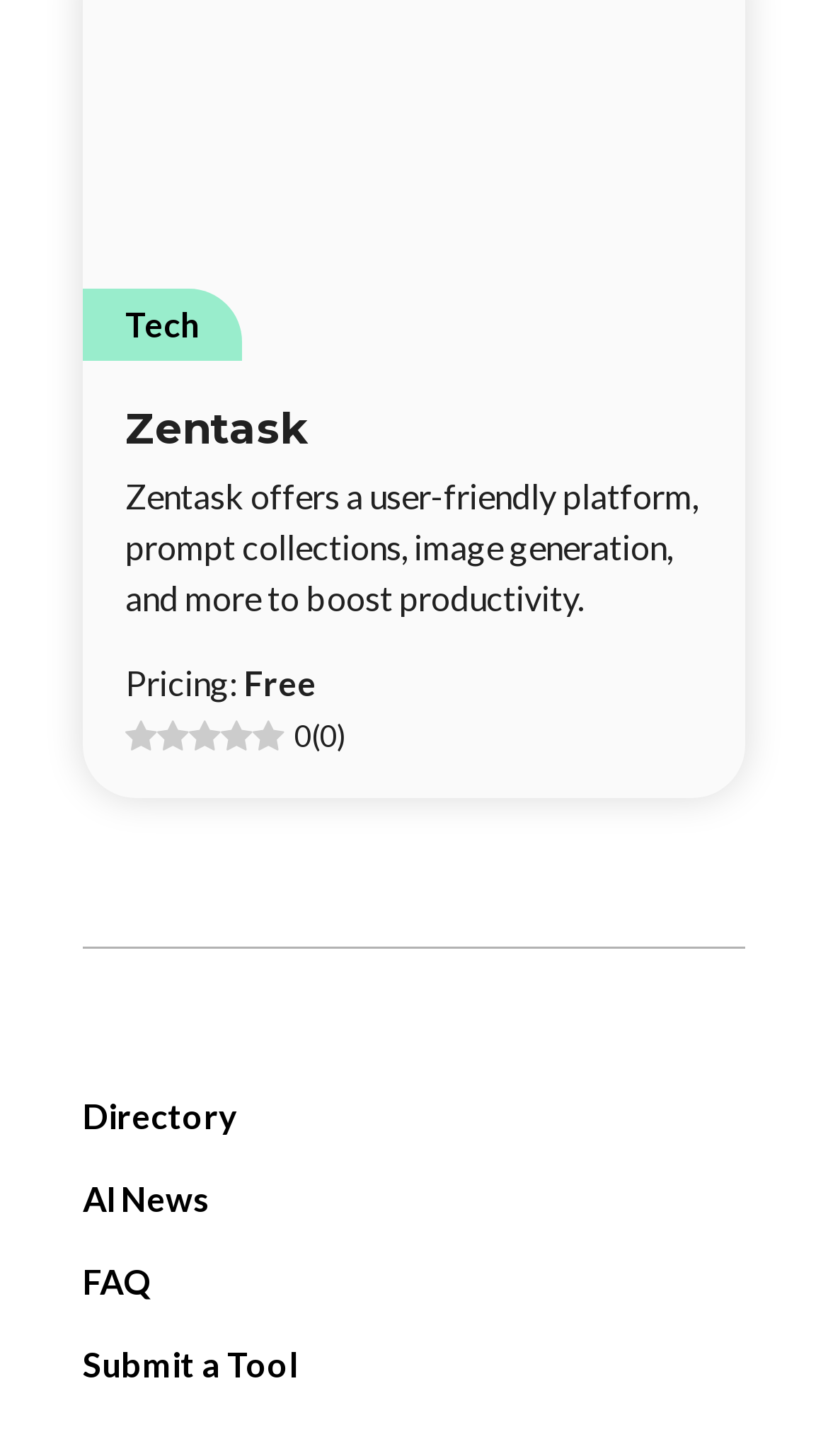Using the provided description Submit a Tool, find the bounding box coordinates for the UI element. Provide the coordinates in (top-left x, top-left y, bottom-right x, bottom-right y) format, ensuring all values are between 0 and 1.

[0.1, 0.919, 0.359, 0.954]